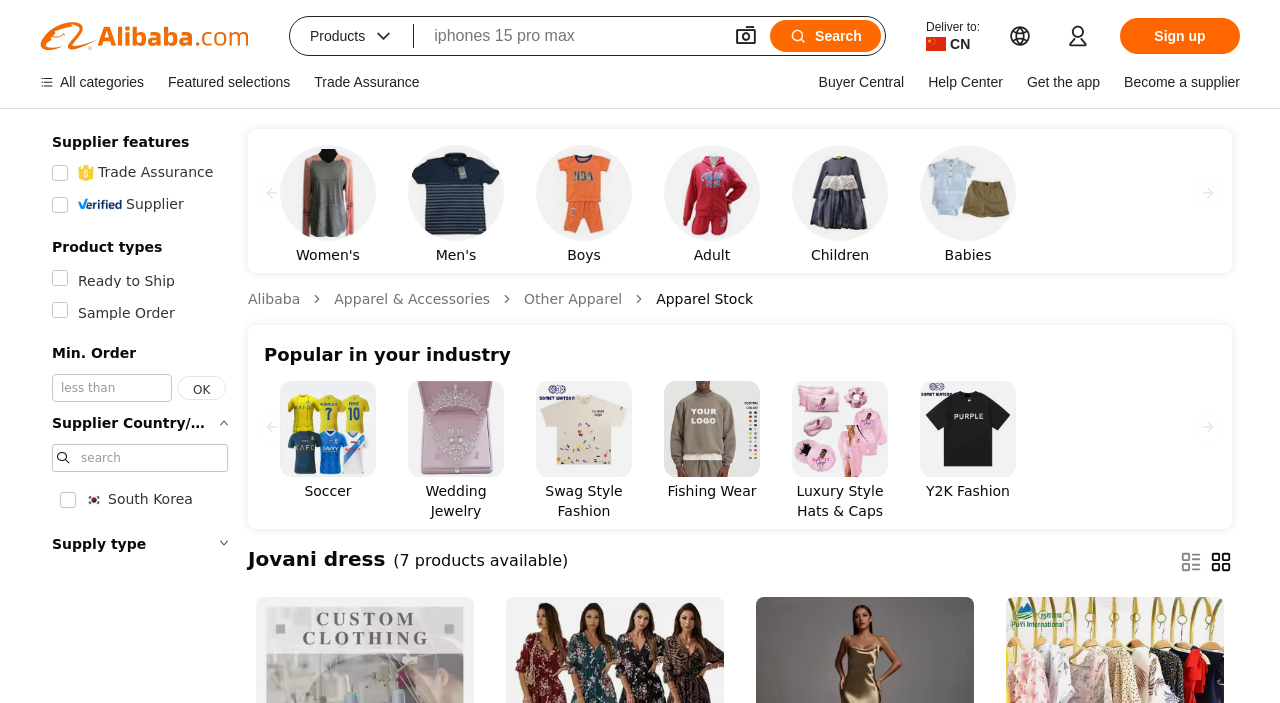Determine the bounding box for the described UI element: "Women's".

[0.219, 0.206, 0.294, 0.377]